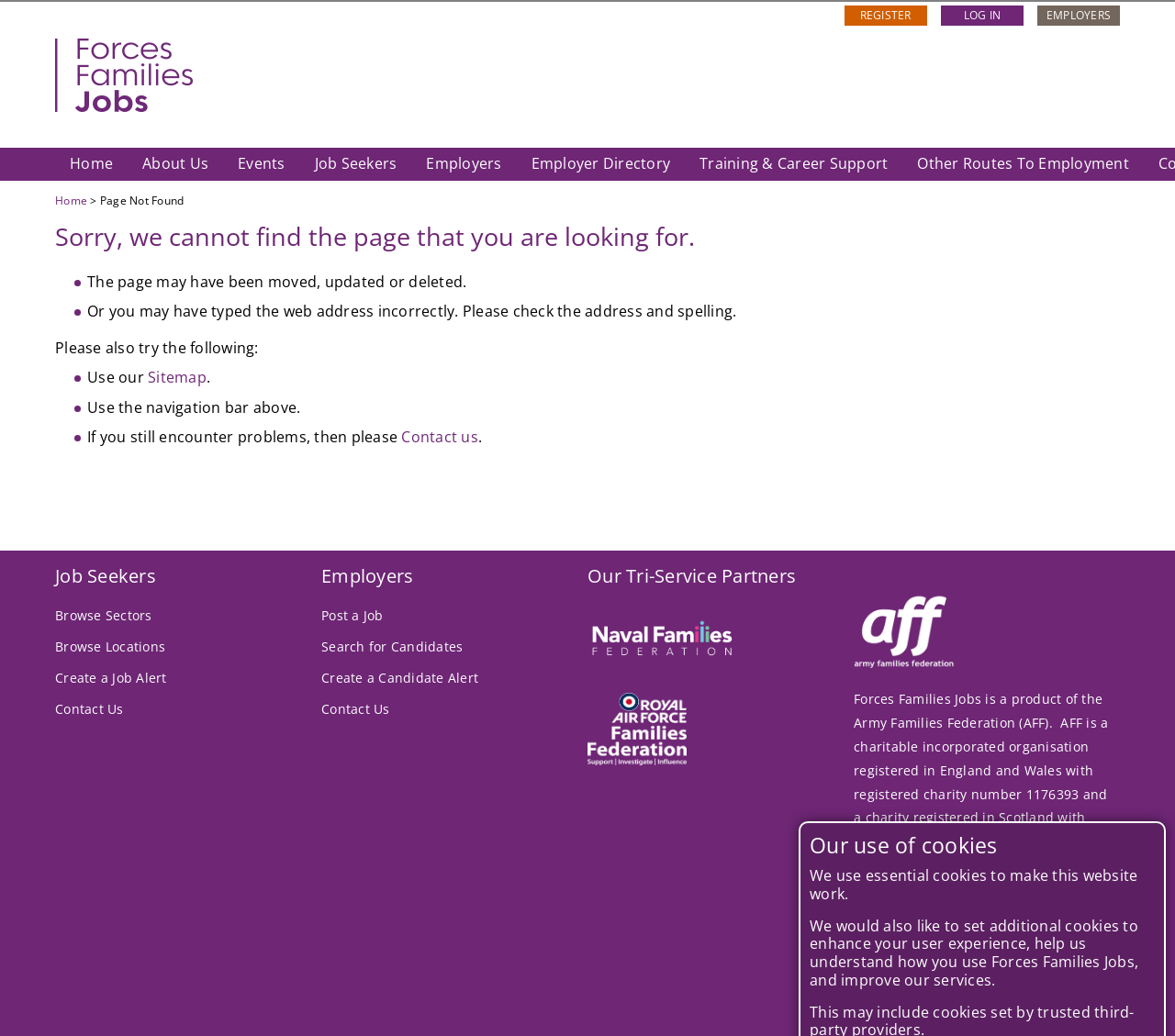Please identify the bounding box coordinates of the element I should click to complete this instruction: 'Click the 'Contact us' link'. The coordinates should be given as four float numbers between 0 and 1, like this: [left, top, right, bottom].

[0.342, 0.411, 0.407, 0.431]